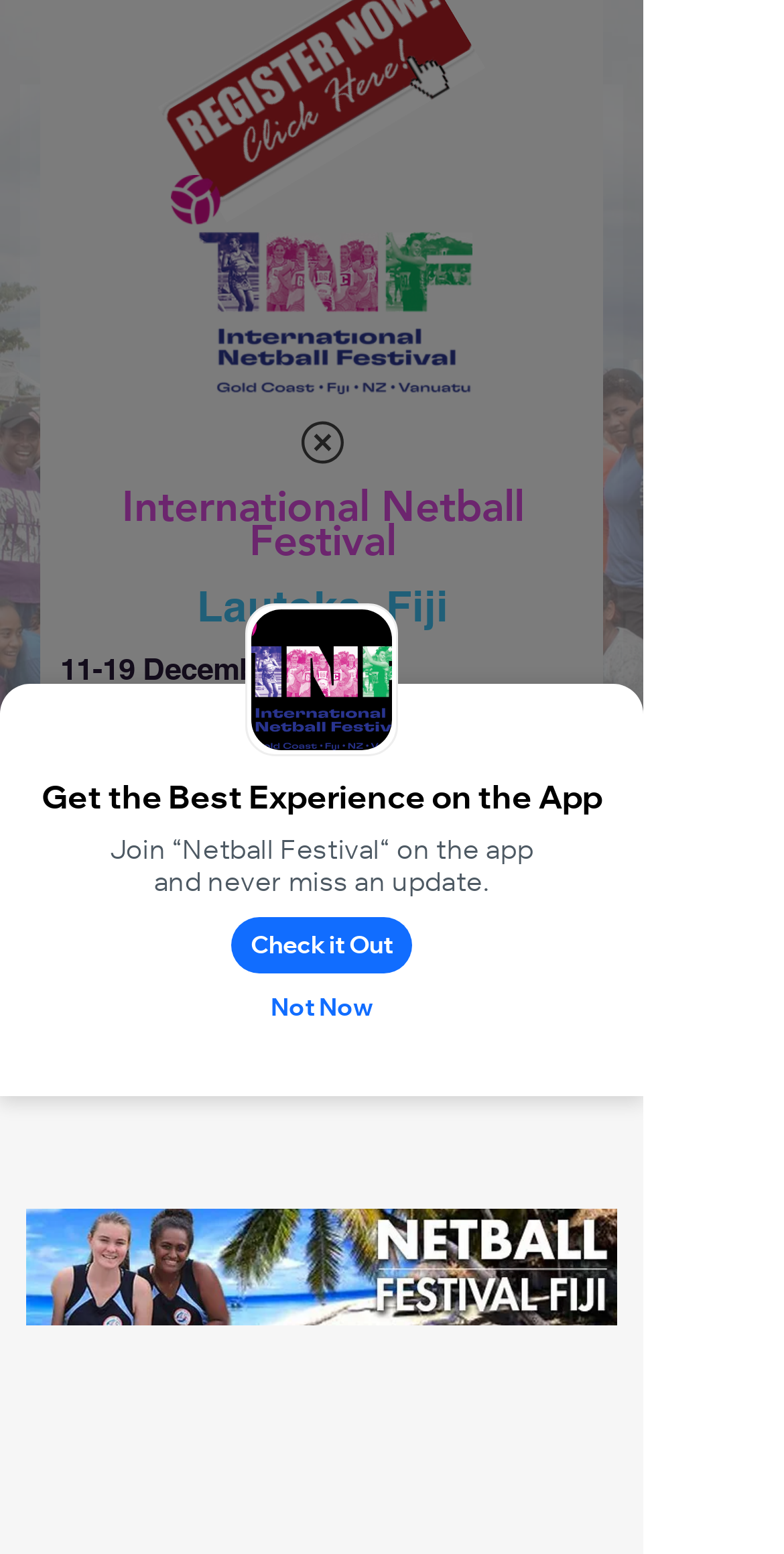What is the contact number?
Give a one-word or short-phrase answer derived from the screenshot.

0420 961 412